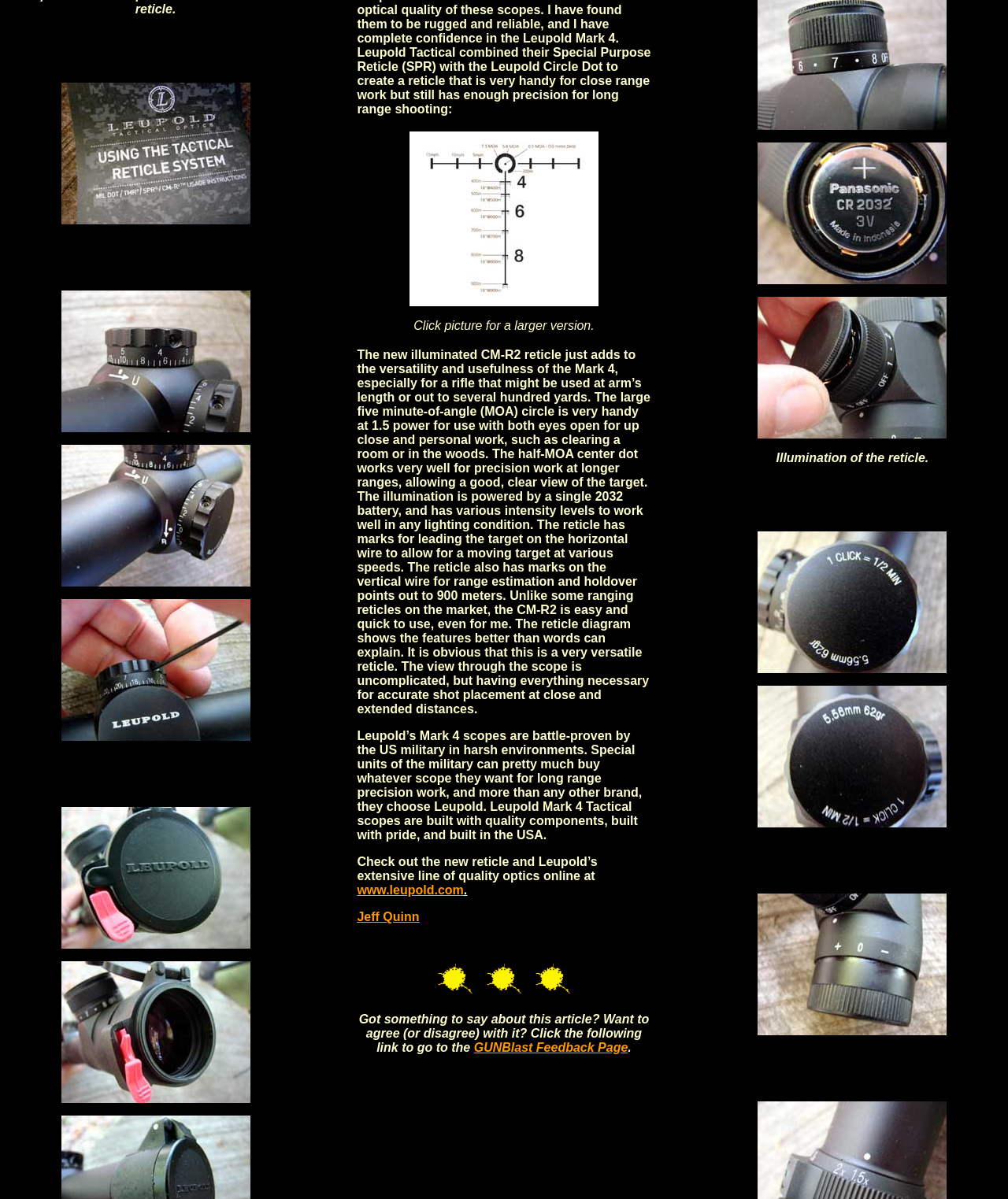Extract the bounding box for the UI element that matches this description: "GUNBlast Feedback Page".

[0.47, 0.868, 0.623, 0.879]